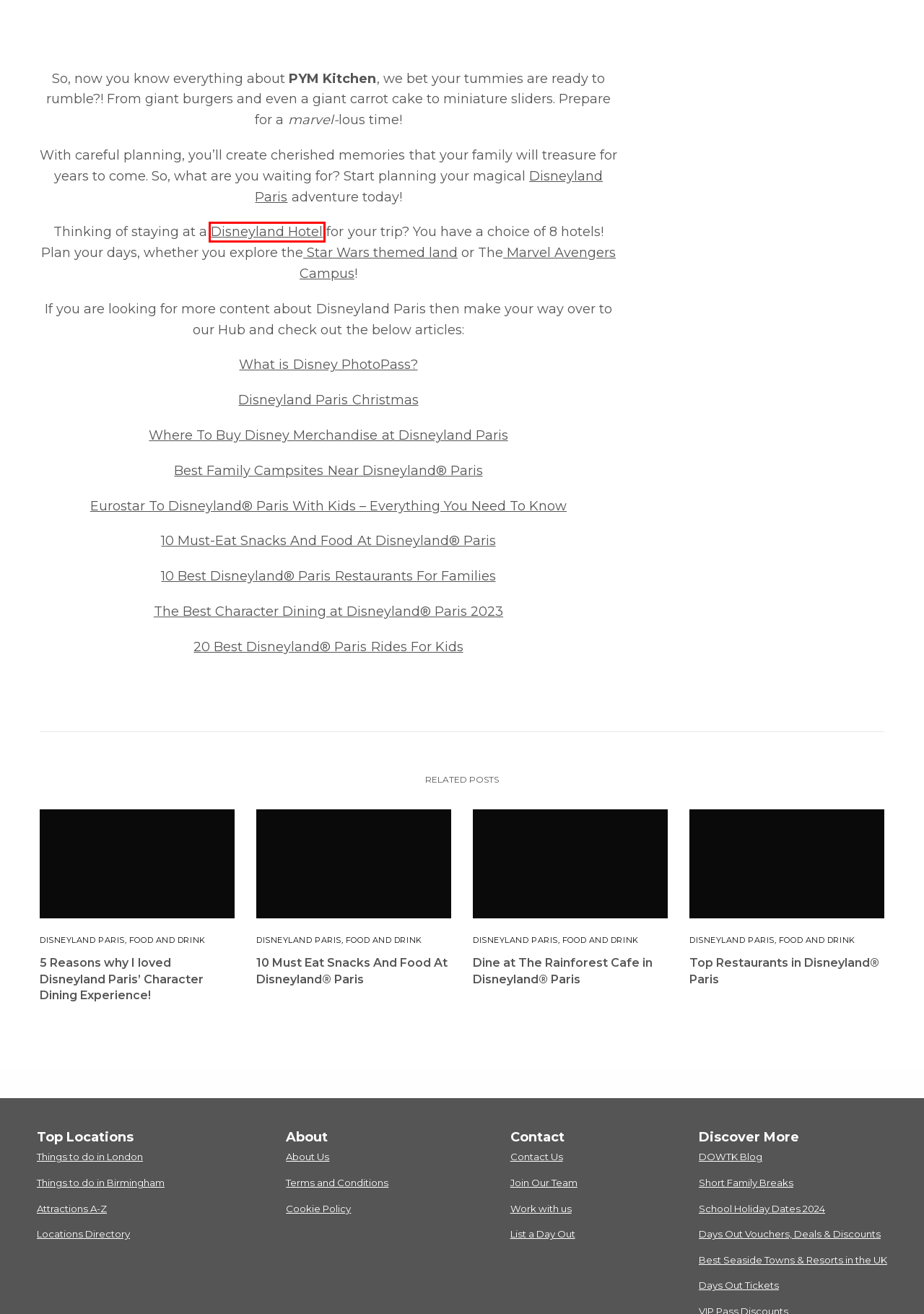Examine the screenshot of a webpage with a red bounding box around a specific UI element. Identify which webpage description best matches the new webpage that appears after clicking the element in the red bounding box. Here are the candidates:
A. London Attraction Tickets | Day Out With The Kids
B. Best Disneyland® Paris Hotels For Kids (2023 Guide) | DOWTK
C. The Best Character Dining at Disneyland® Paris 2024 | Day Out With The Kids
D. Everything You Need To Know About Disneyland® Paris Christmas | DOWTK
E. 10 Must Eat Snacks And Food At Disneyland® Paris | DOWTK
F. Eurostar To Disneyland® Paris With Kids - Everything You Need To Know | Top Things To Do | DOWTK
G. Dine at The Rainforest Cafe in Disneyland® Paris | DOWTK
H. Top Restaurants in Disneyland® Paris | Day Out With The Kids

B